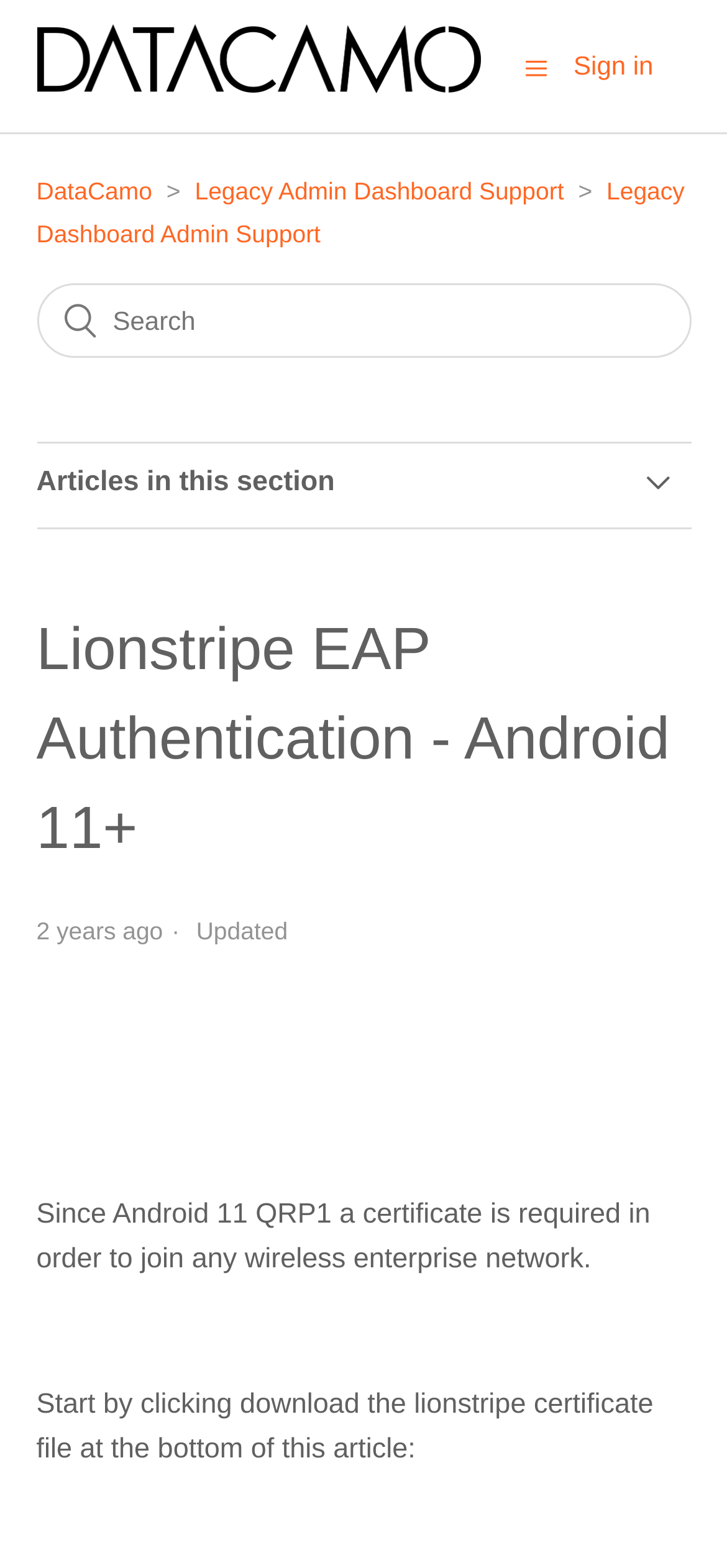From the image, can you give a detailed response to the question below:
What is the platform being discussed?

The webpage is specifically discussing the Lionstripe EAP Authentication on Android 11+, indicating that the platform being discussed is Android 11 or later versions.